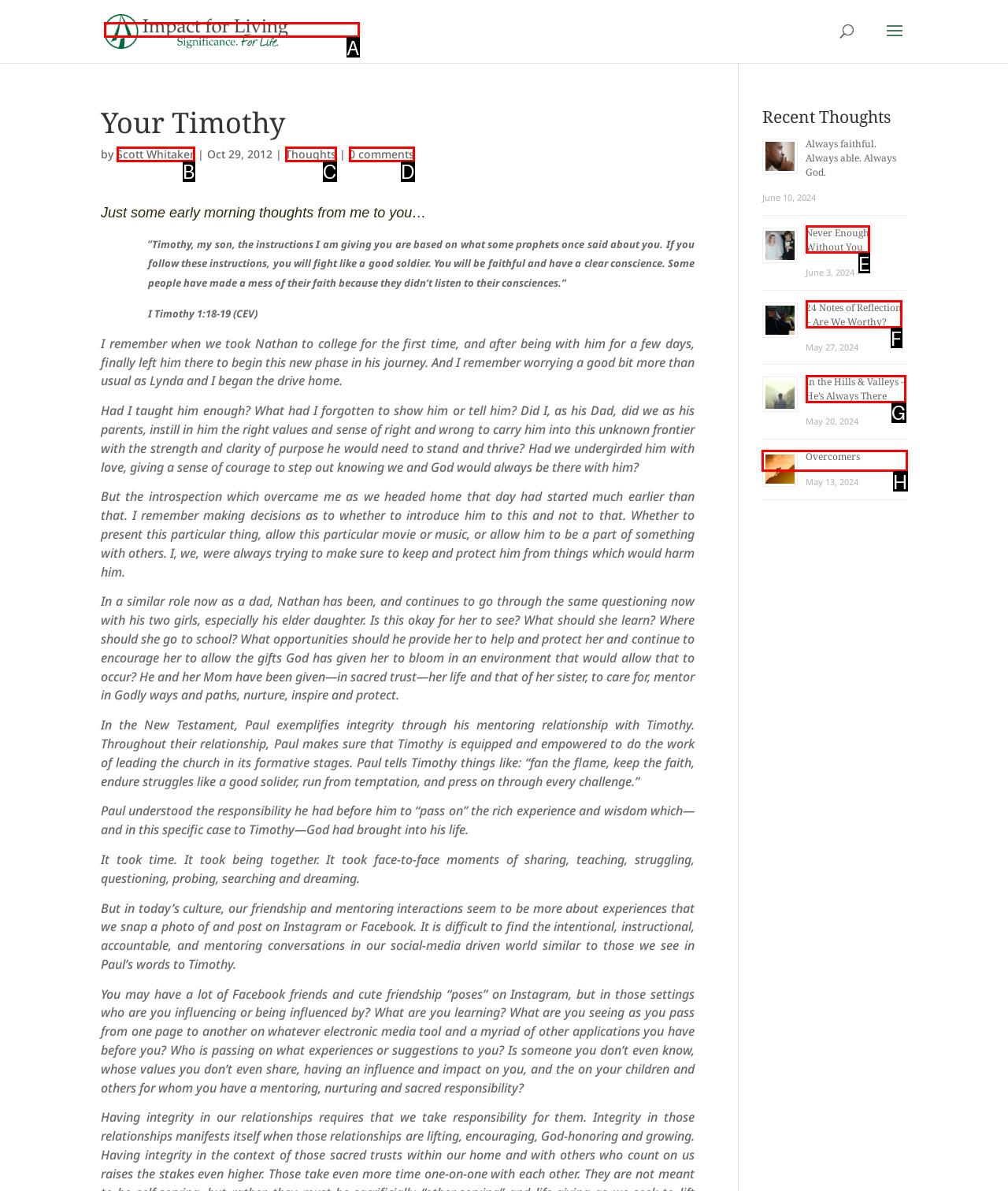Select the letter of the UI element that matches this task: Check the post 'Overcomers'
Provide the answer as the letter of the correct choice.

H